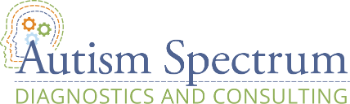What does the gear motif in the logo symbolize? From the image, respond with a single word or brief phrase.

Cognitive and developmental aspects